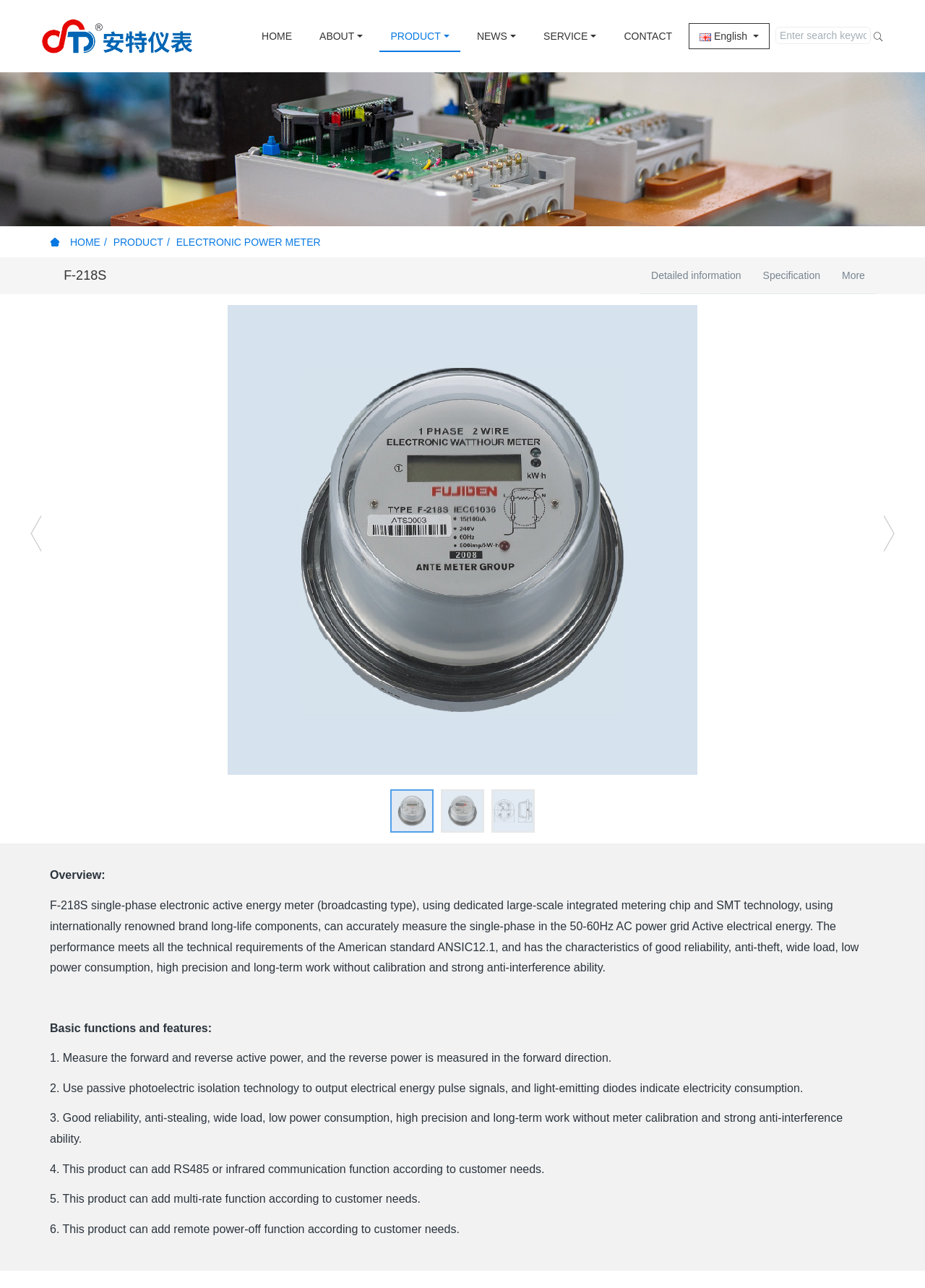Respond to the following question with a brief word or phrase:
What is the product name on the webpage?

F-218S